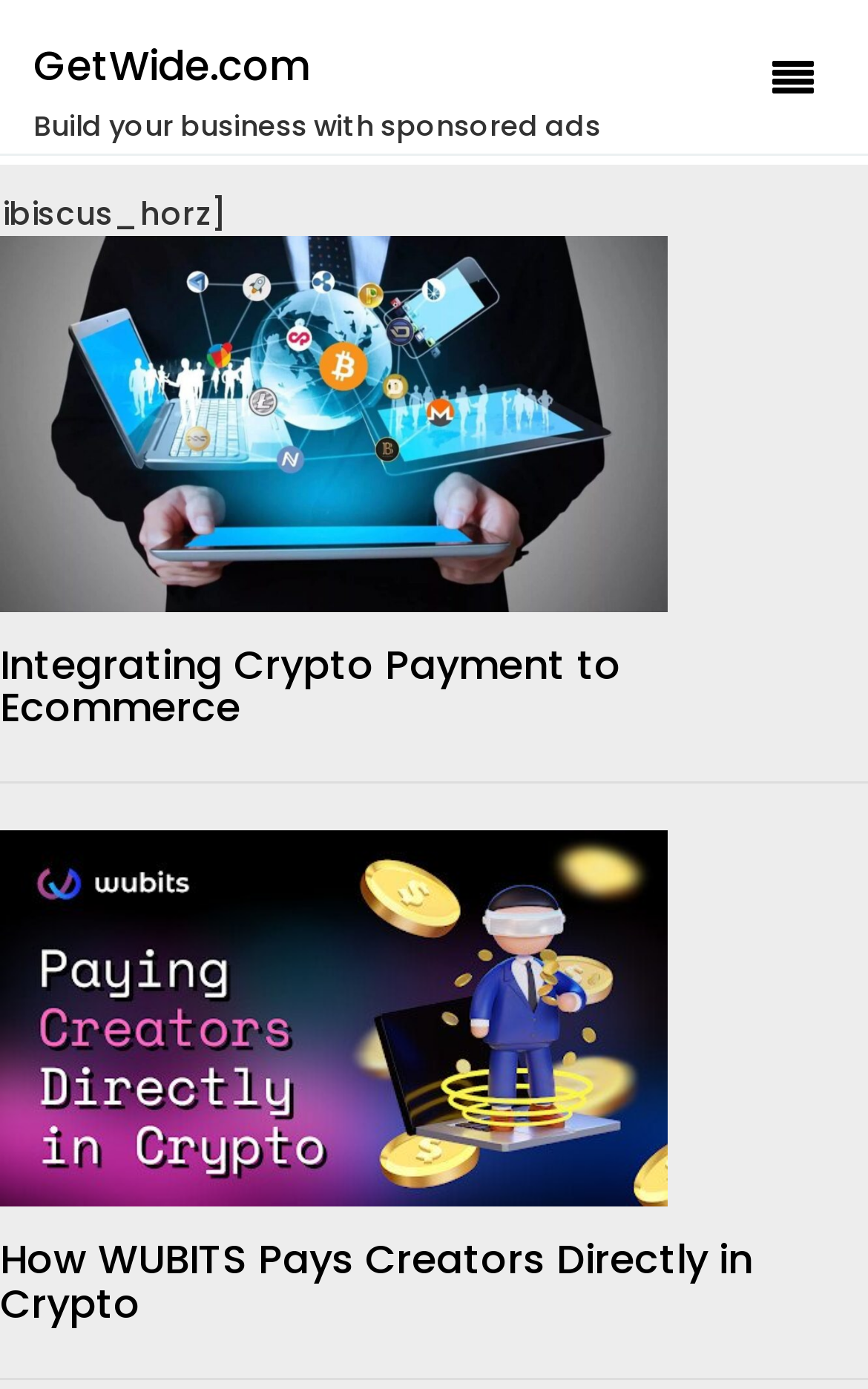Generate a comprehensive description of the webpage.

The webpage is about GetWide.com, a platform that helps users open their business with Nevada Corporation. At the top, there is a heading that displays the website's name, "GetWide.com". Below it, there is another heading that reads "Build your business with sponsored ads". To the right of this heading, there is a small icon represented by a Unicode character.

The main content of the webpage is divided into two sections. The first section is an article that takes up most of the top half of the page. It has a header that contains a link, and below it, there is a heading that reads "Integrating Crypto Payment to Ecommerce". This heading is also a link.

The second section is another article that occupies the bottom half of the page. It also has a header with a link, and below it, there is a heading that reads "How WUBITS Pays Creators Directly in Crypto". This heading is also a link.

There are a total of two articles, four headings, and four links on the webpage. The layout is organized, with clear headings and concise text.